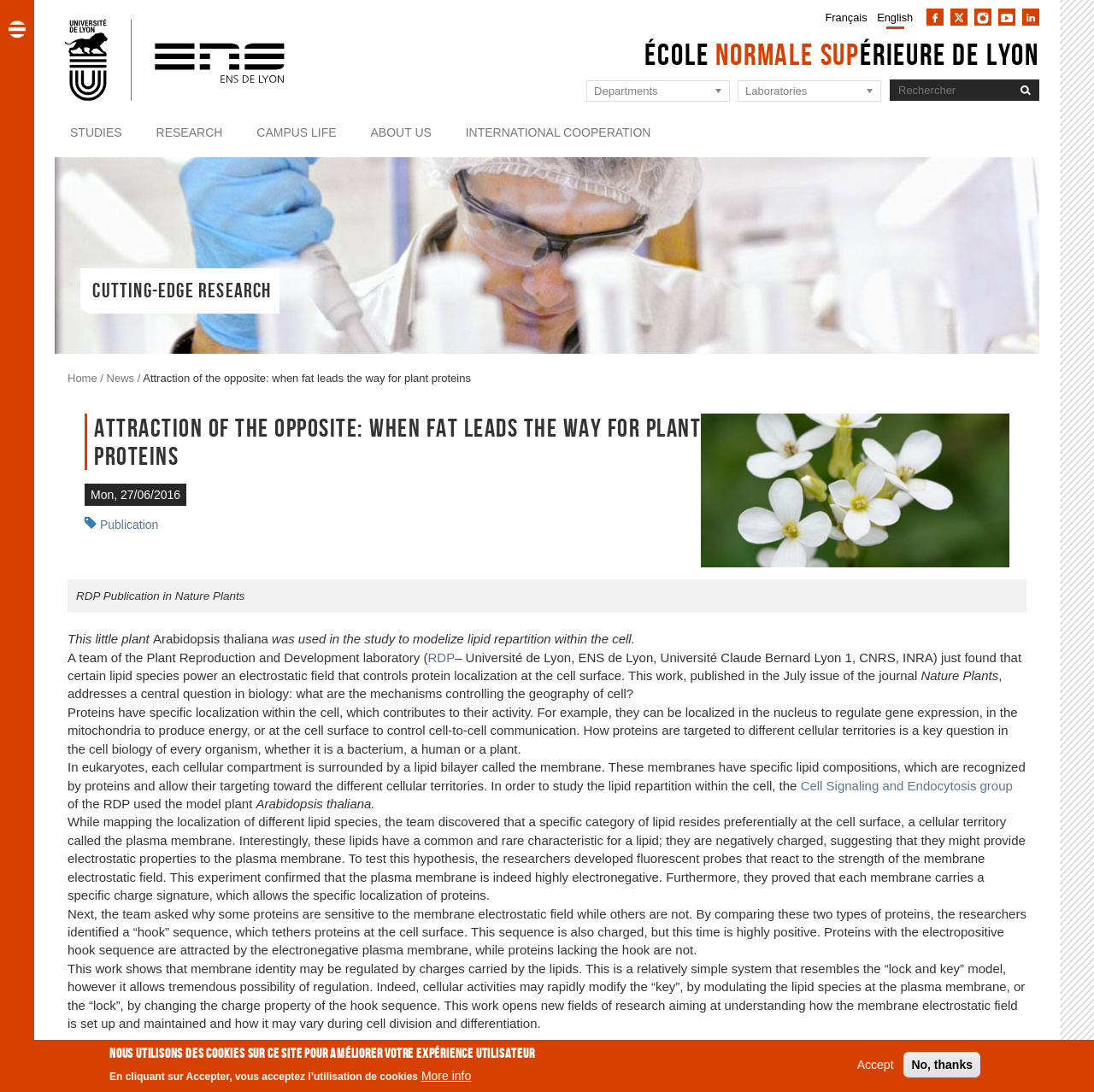What is the purpose of the fluorescent probes developed by the researchers?
Please give a detailed and elaborate answer to the question.

I found the answer by reading the article content, which mentions that the researchers developed fluorescent probes to test their hypothesis that the plasma membrane is highly electronegative, and these probes react to the strength of the membrane electrostatic field.